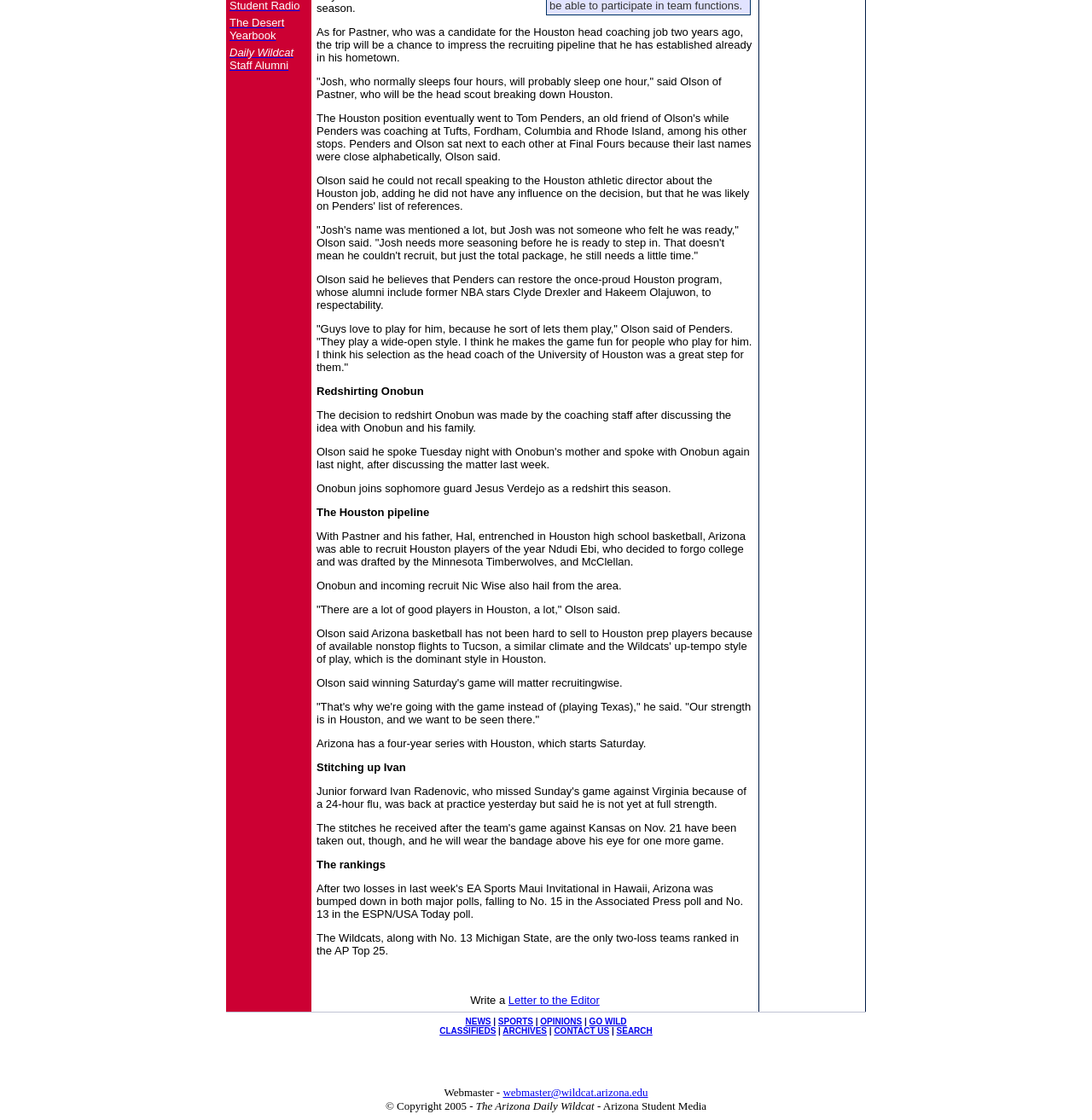Identify the bounding box of the UI element that matches this description: "GO WILD".

[0.54, 0.908, 0.574, 0.916]